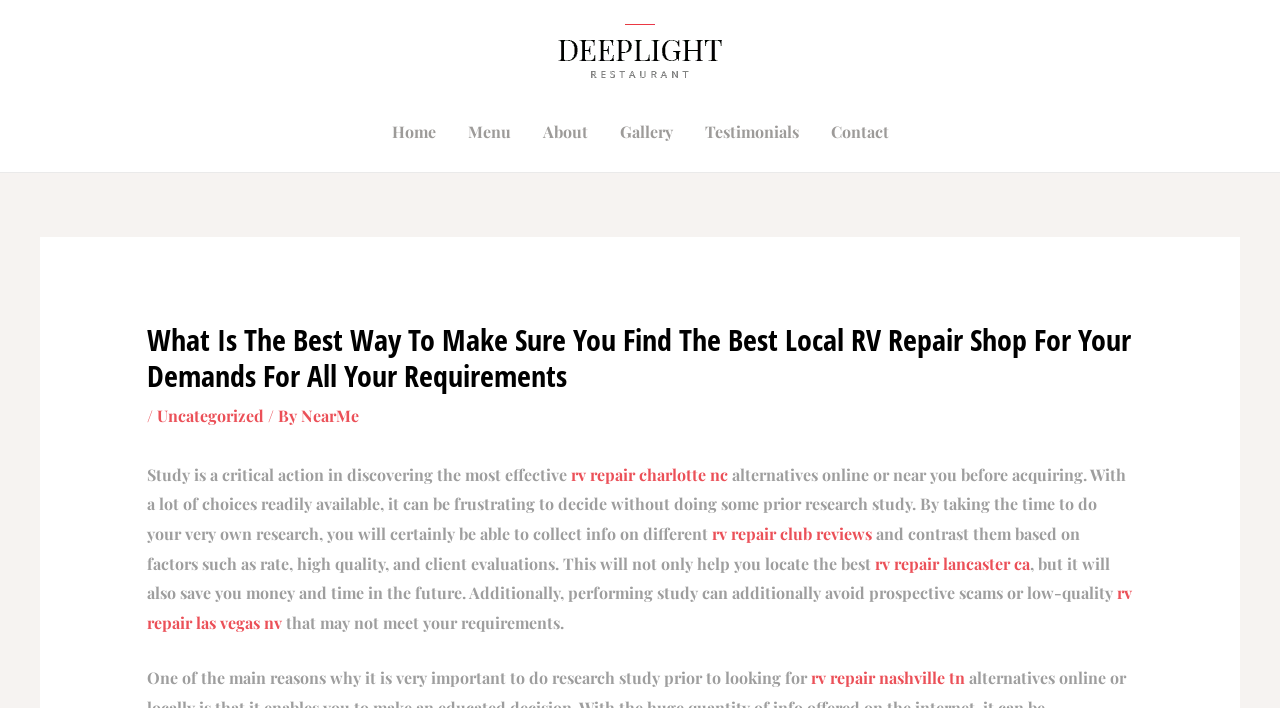What is the importance of doing research before seeking RV repair services?
Using the image, provide a detailed and thorough answer to the question.

The importance of doing research before seeking RV repair services is to avoid potential scams or low-quality services and to find the best service that meets your requirements, as stated in the webpage content, which emphasizes the importance of research in making an informed decision.